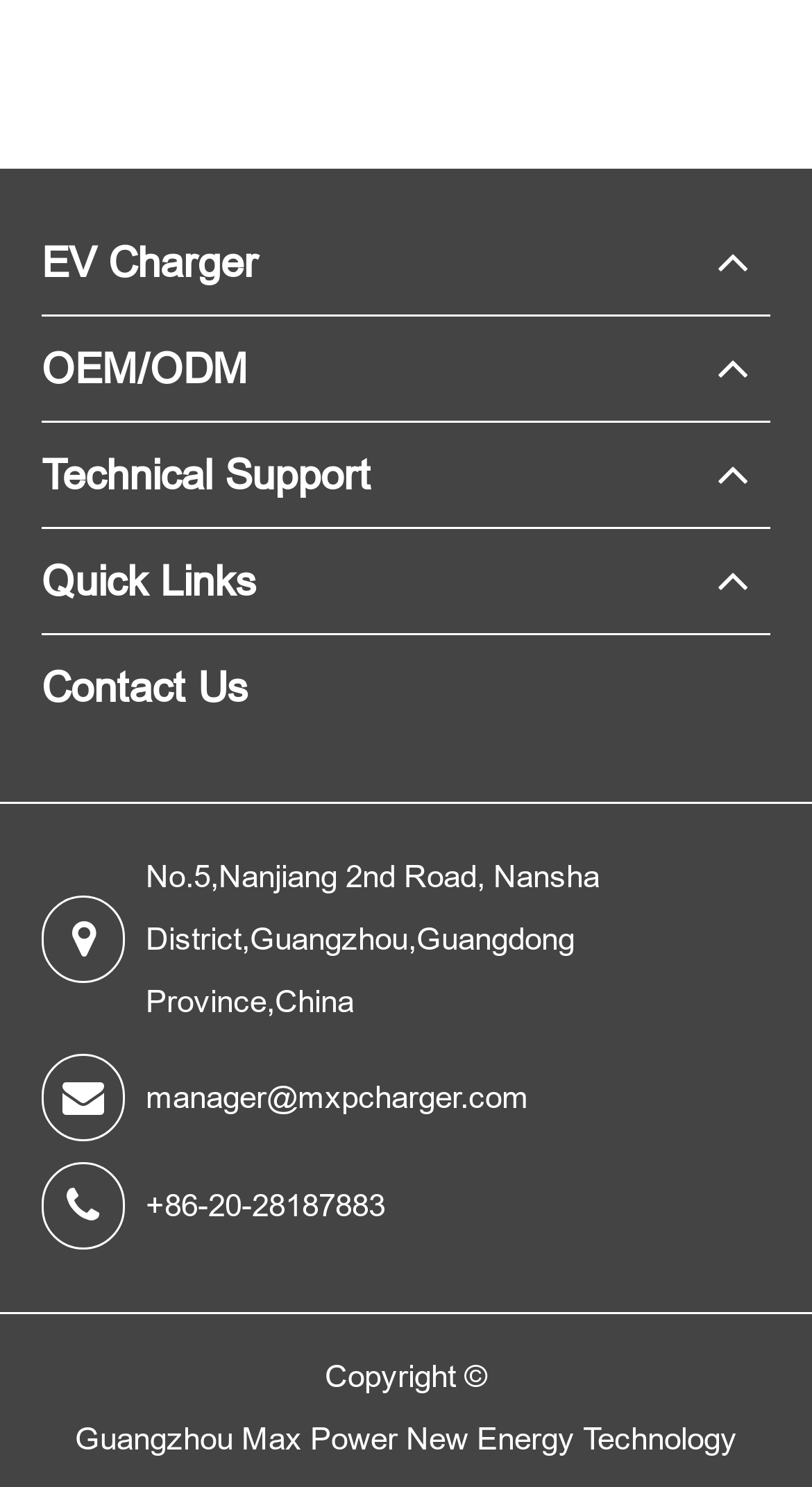Provide a one-word or one-phrase answer to the question:
What is the email address of the manager?

manager@mxpcharger.com